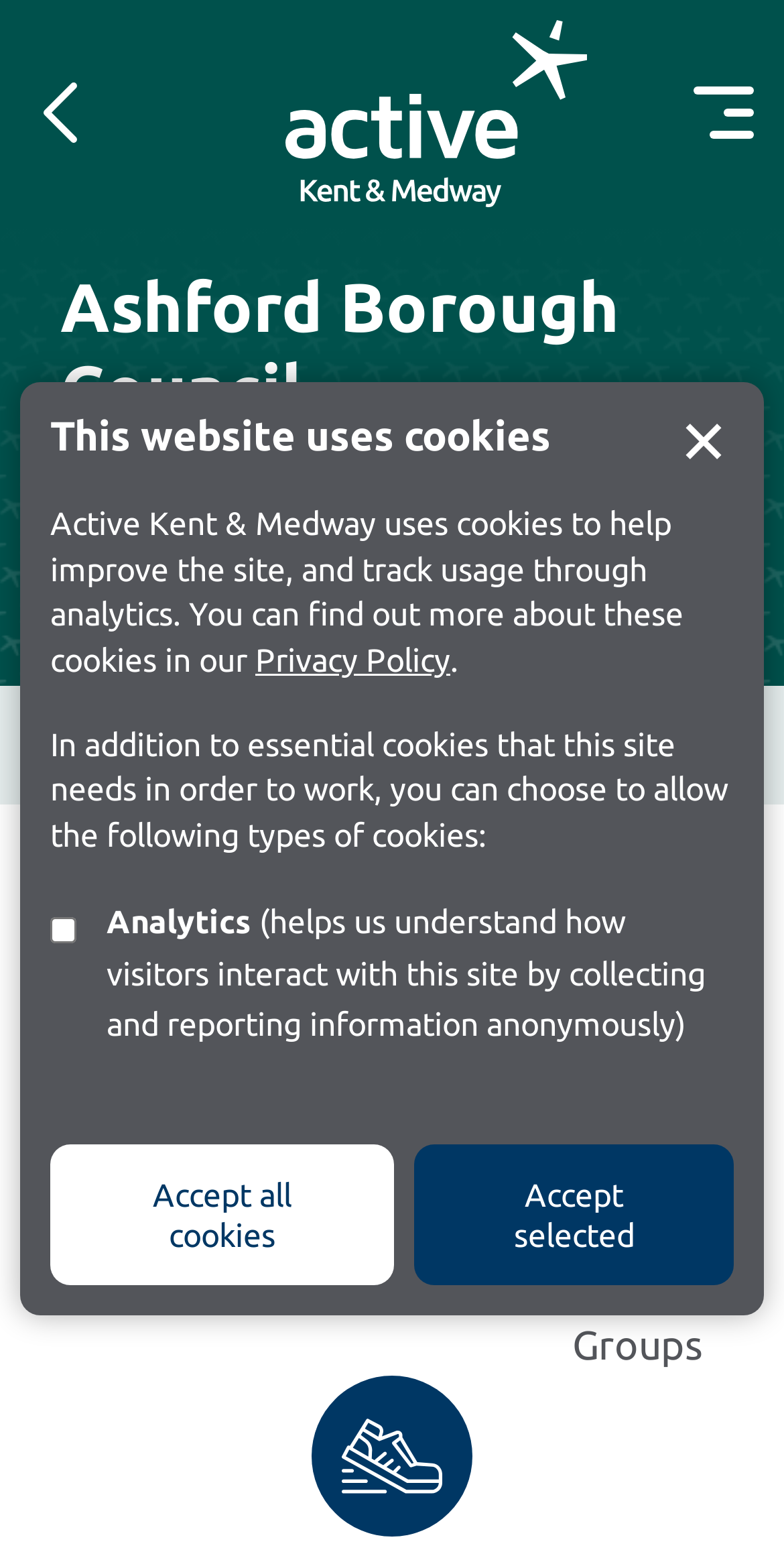What is the logo of the website?
Provide a detailed and extensive answer to the question.

I found the answer by looking at the link element with the text 'Active Kent + Medway Logo' which is a child of the root element and has an associated image.